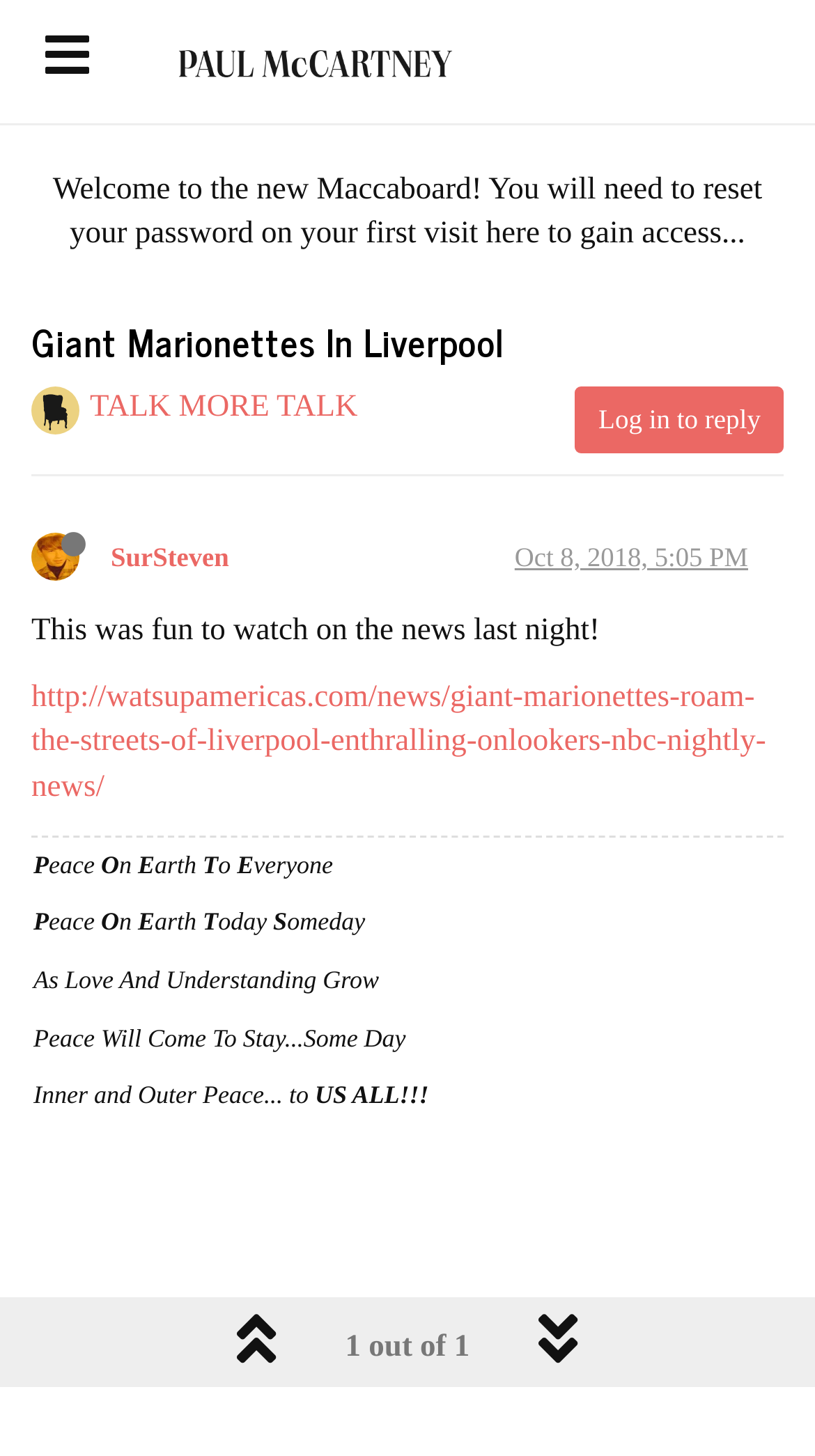What is the text written below the main article?
Please provide a comprehensive answer based on the visual information in the image.

I determined the text written below the main article by looking at the static text elements which form a poem-like structure, and one of the lines is 'Peace Will Come To Stay...Some Day'.